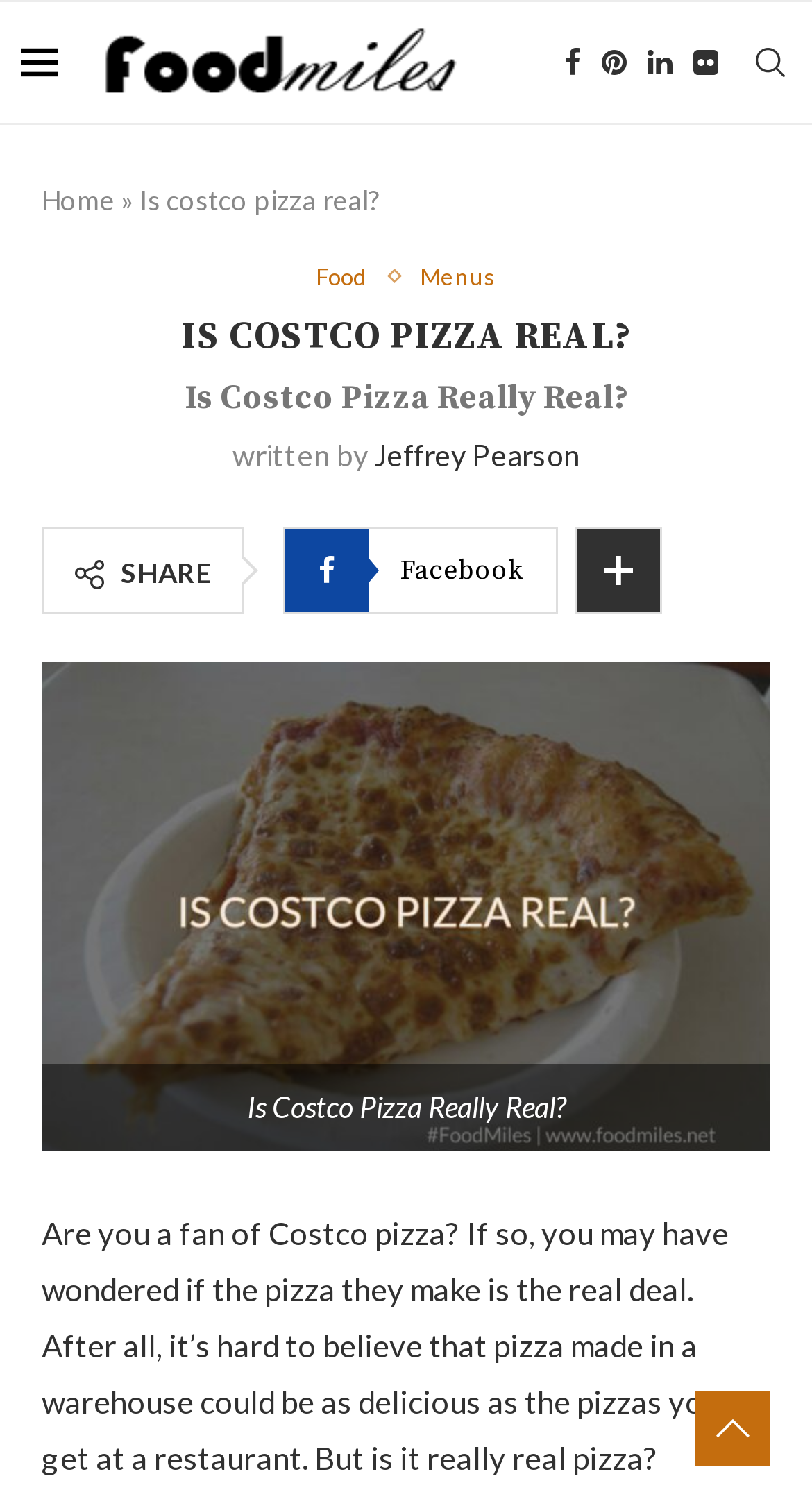Using the provided description The Best of Crop Over, find the bounding box coordinates for the UI element. Provide the coordinates in (top-left x, top-left y, bottom-right x, bottom-right y) format, ensuring all values are between 0 and 1.

None